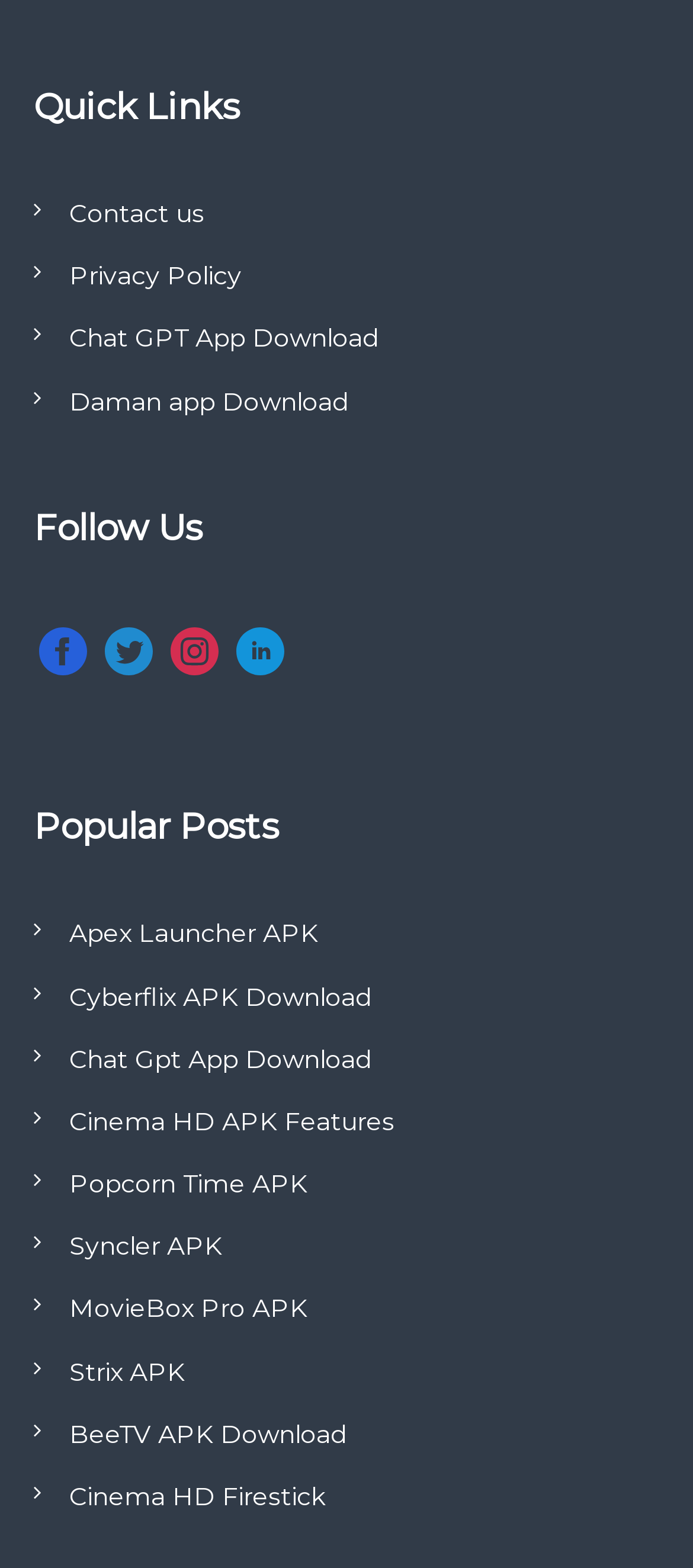Refer to the image and offer a detailed explanation in response to the question: What is the last link under 'Popular Posts'?

I looked at the links under the 'Popular Posts' heading and found that the last link is 'Cinema HD Firestick'.